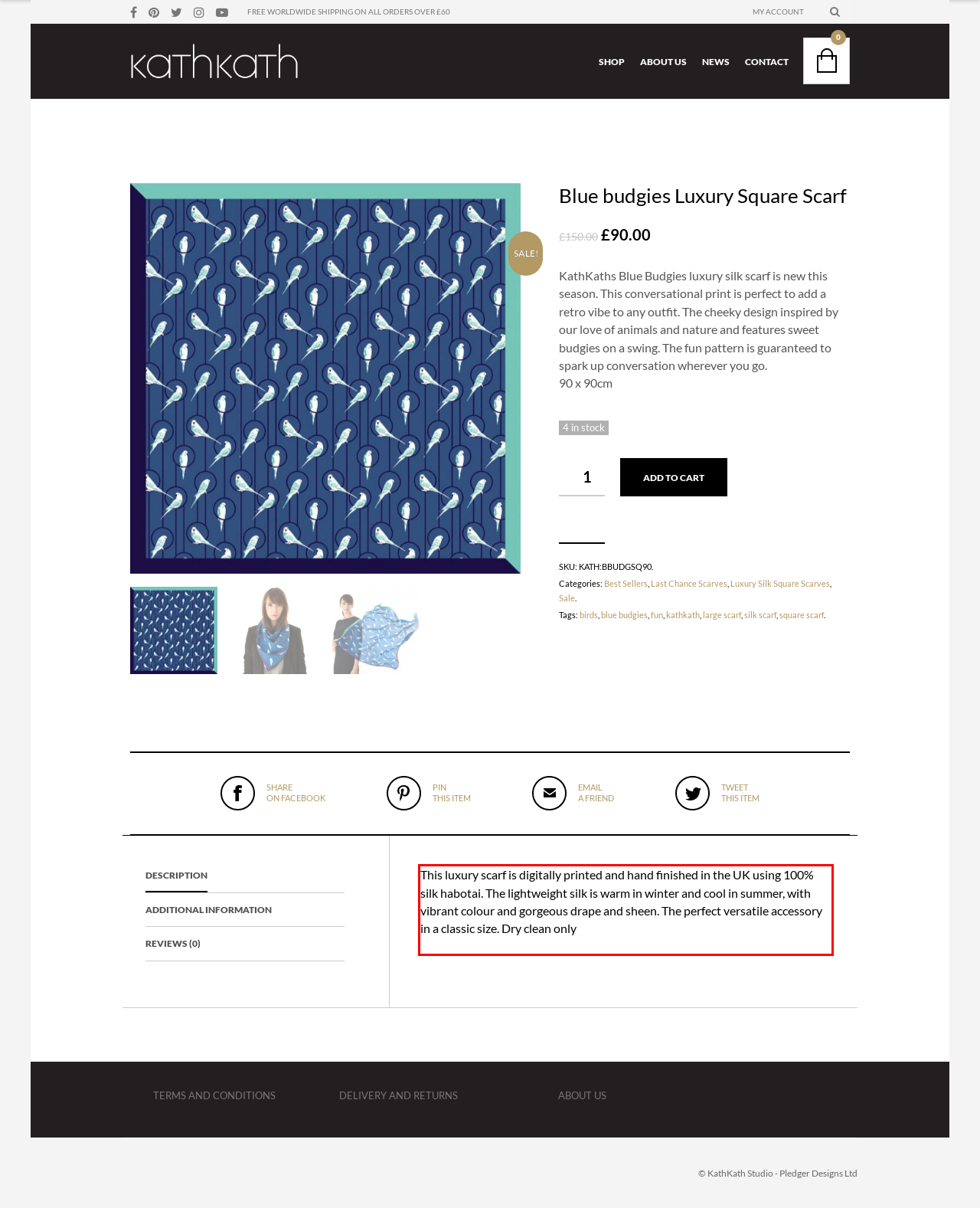Look at the webpage screenshot and recognize the text inside the red bounding box.

This luxury scarf is digitally printed and hand finished in the UK using 100% silk habotai. The lightweight silk is warm in winter and cool in summer, with vibrant colour and gorgeous drape and sheen. The perfect versatile accessory in a classic size. Dry clean only